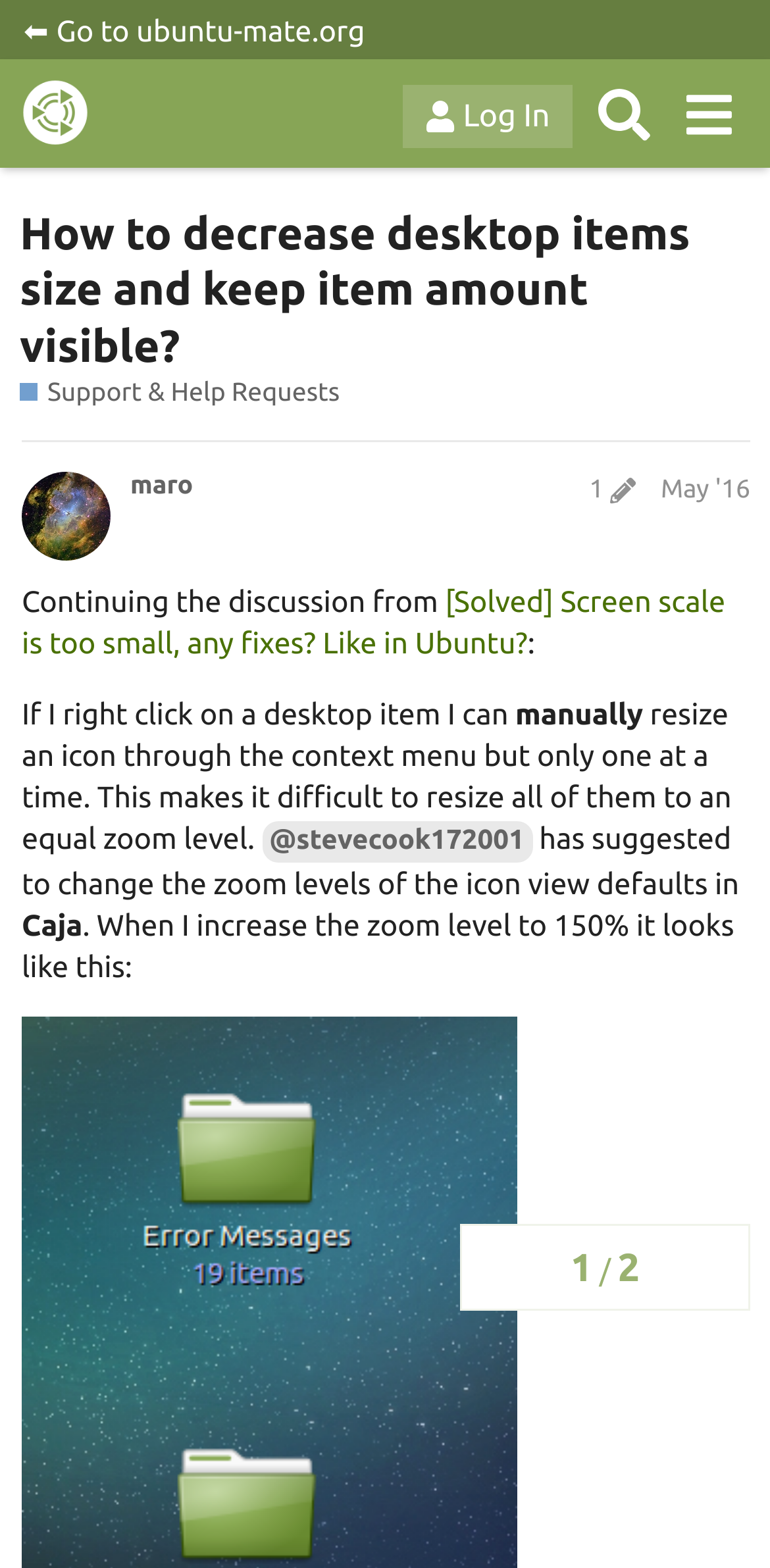Pinpoint the bounding box coordinates of the area that must be clicked to complete this instruction: "click the link to Ruth J. Katz".

None